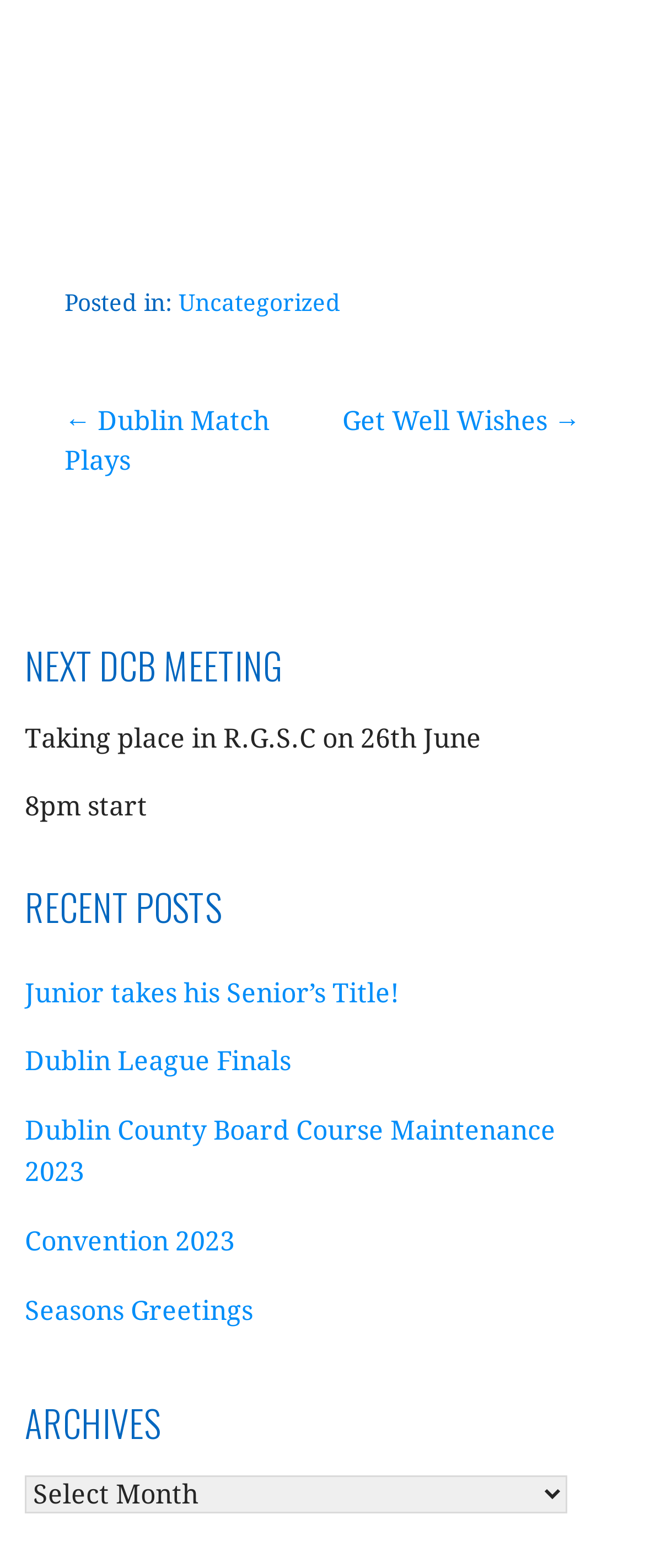Identify the bounding box of the UI component described as: "Seasons Greetings".

[0.038, 0.826, 0.392, 0.846]